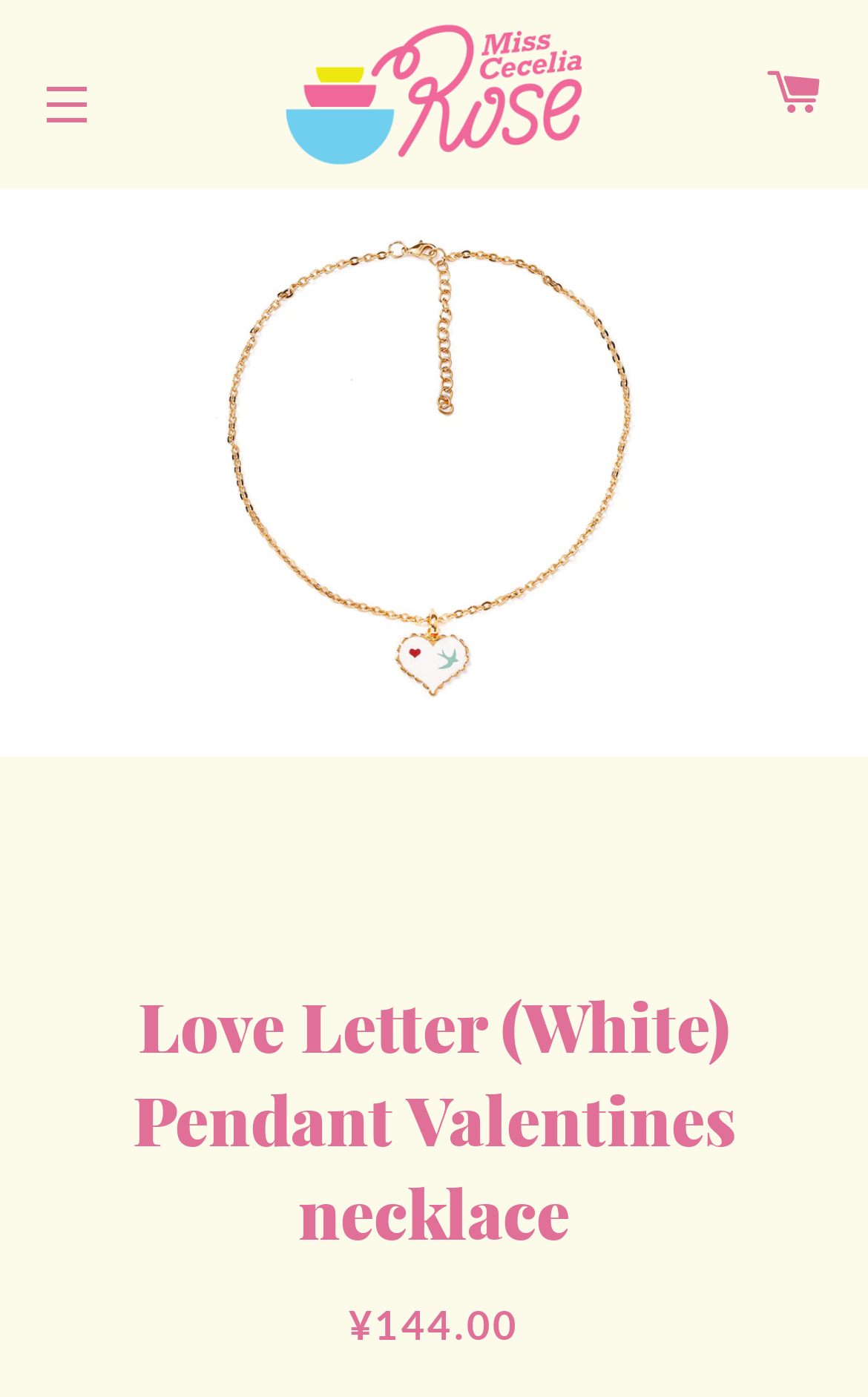Determine the bounding box coordinates in the format (top-left x, top-left y, bottom-right x, bottom-right y). Ensure all values are floating point numbers between 0 and 1. Identify the bounding box of the UI element described by: alt="Miss Cecelia Rose"

[0.269, 0.016, 0.731, 0.119]